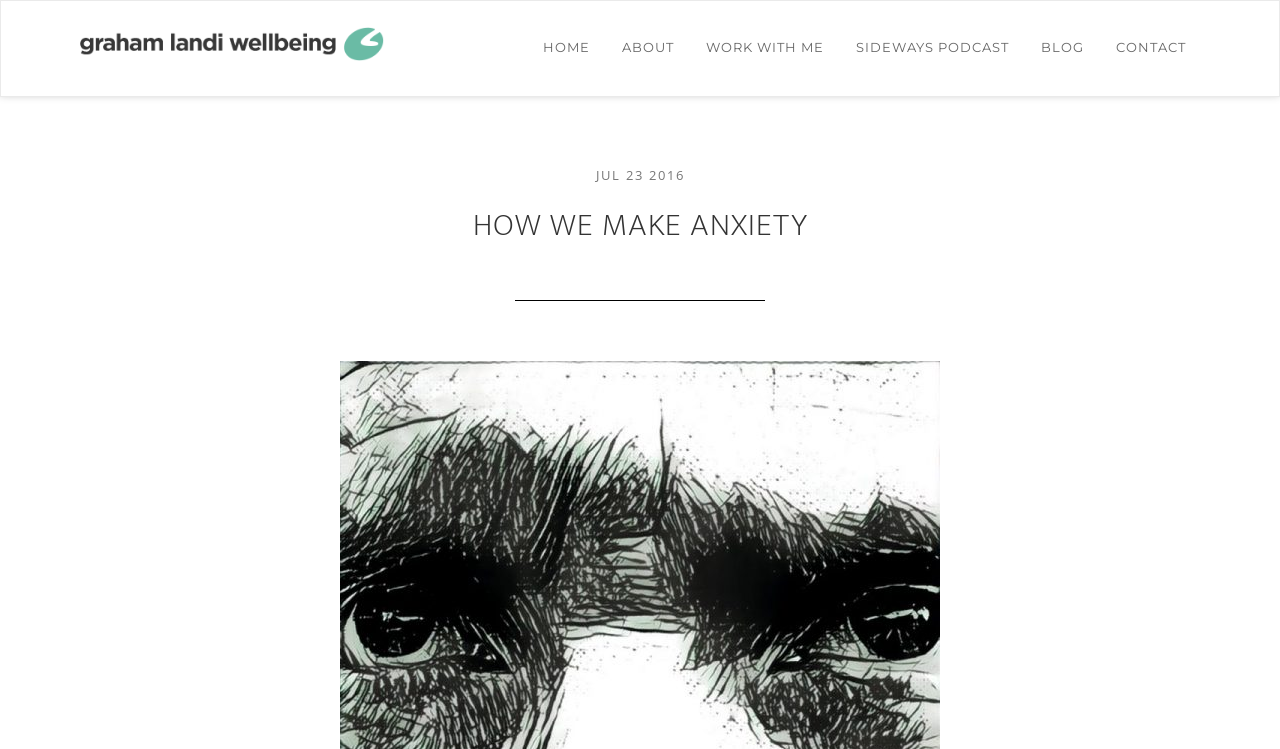What is the date mentioned in the time element?
Observe the image and answer the question with a one-word or short phrase response.

JUL 23 2016